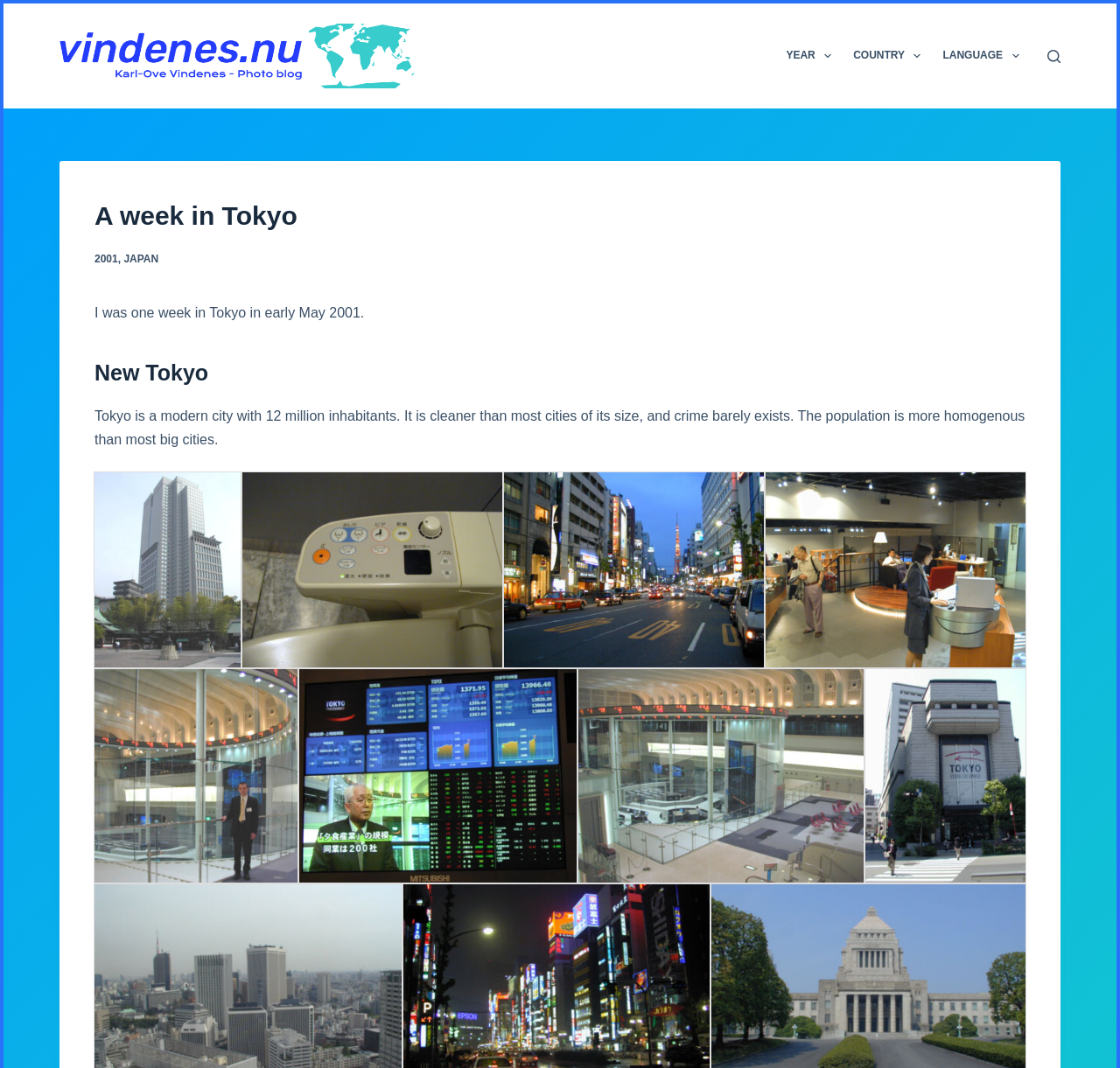What is the country where Tokyo is located?
Please look at the screenshot and answer in one word or a short phrase.

JAPAN